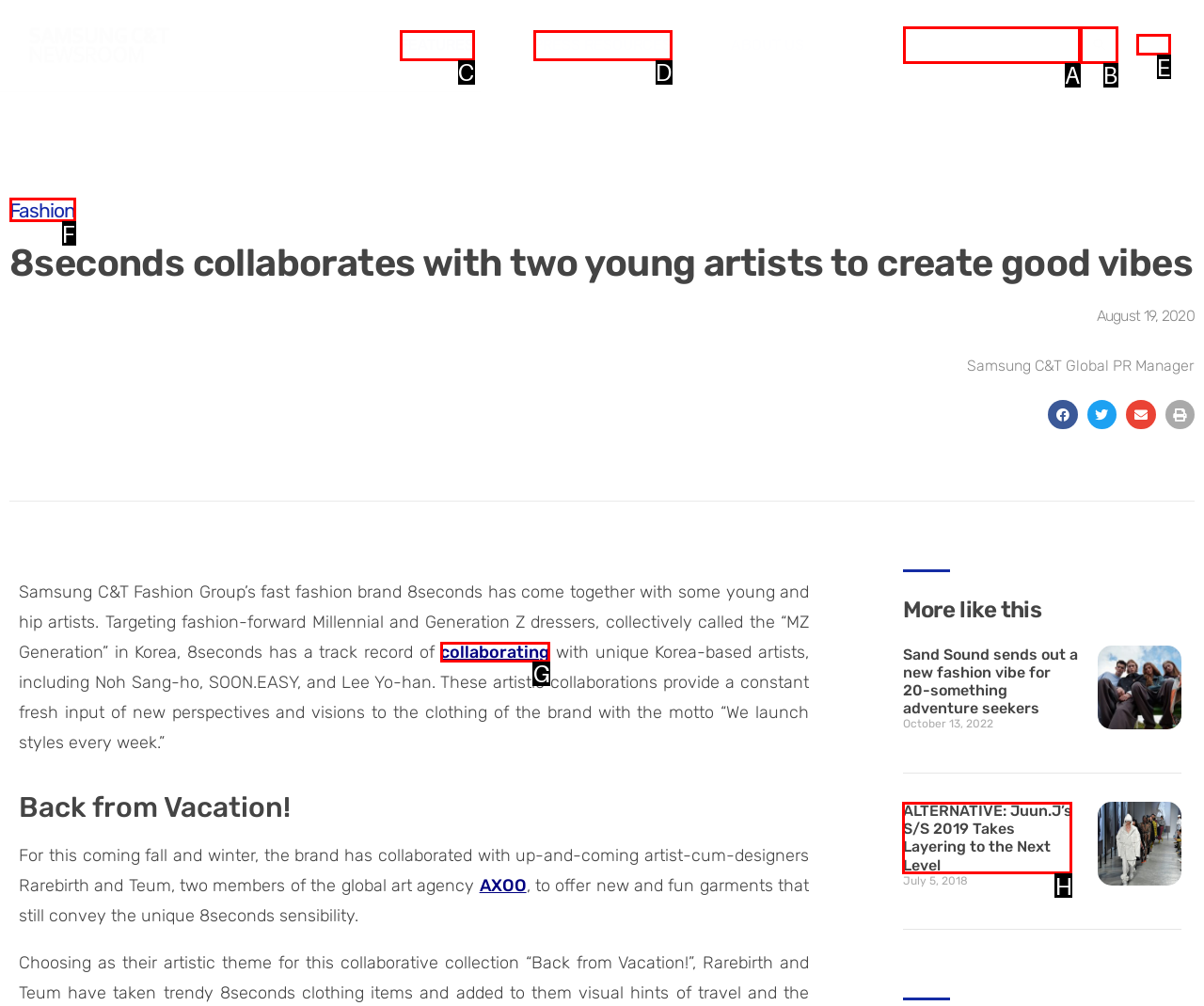Which HTML element should be clicked to complete the following task: Read more about 8seconds collaboration?
Answer with the letter corresponding to the correct choice.

G